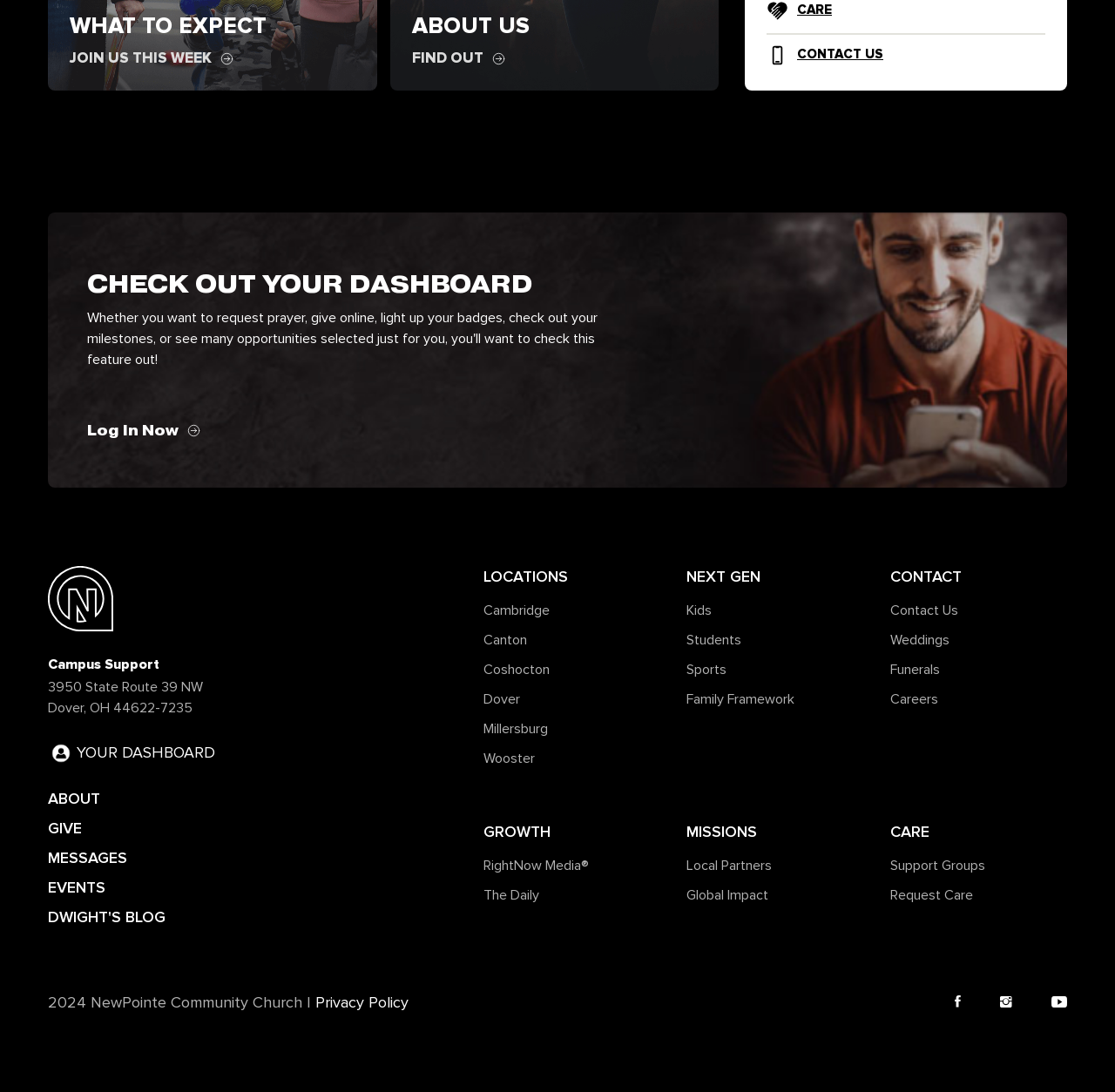Could you determine the bounding box coordinates of the clickable element to complete the instruction: "Click on 'Dashboard YOUR DASHBOARD'"? Provide the coordinates as four float numbers between 0 and 1, i.e., [left, top, right, bottom].

[0.043, 0.678, 0.41, 0.702]